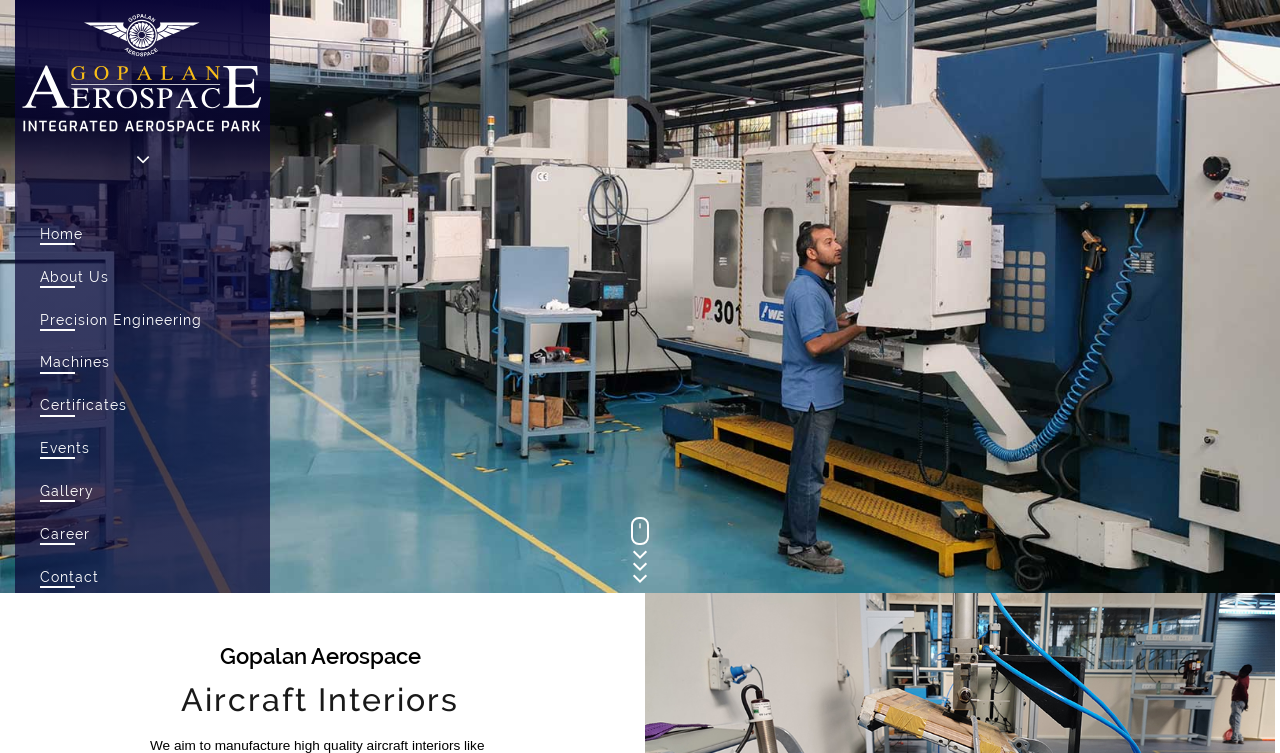How many images are on the webpage?
Examine the screenshot and reply with a single word or phrase.

2